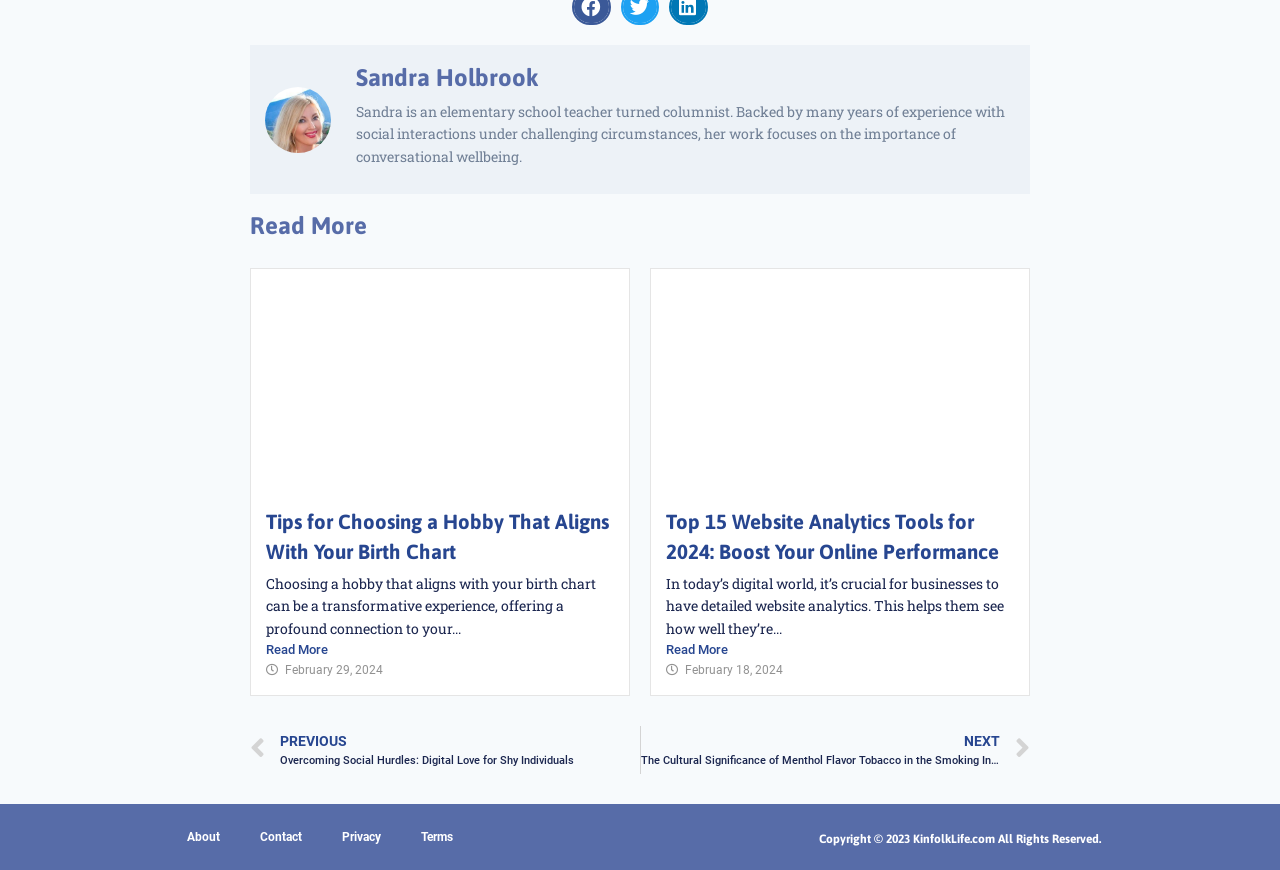Extract the bounding box for the UI element that matches this description: "Read More".

[0.208, 0.736, 0.48, 0.76]